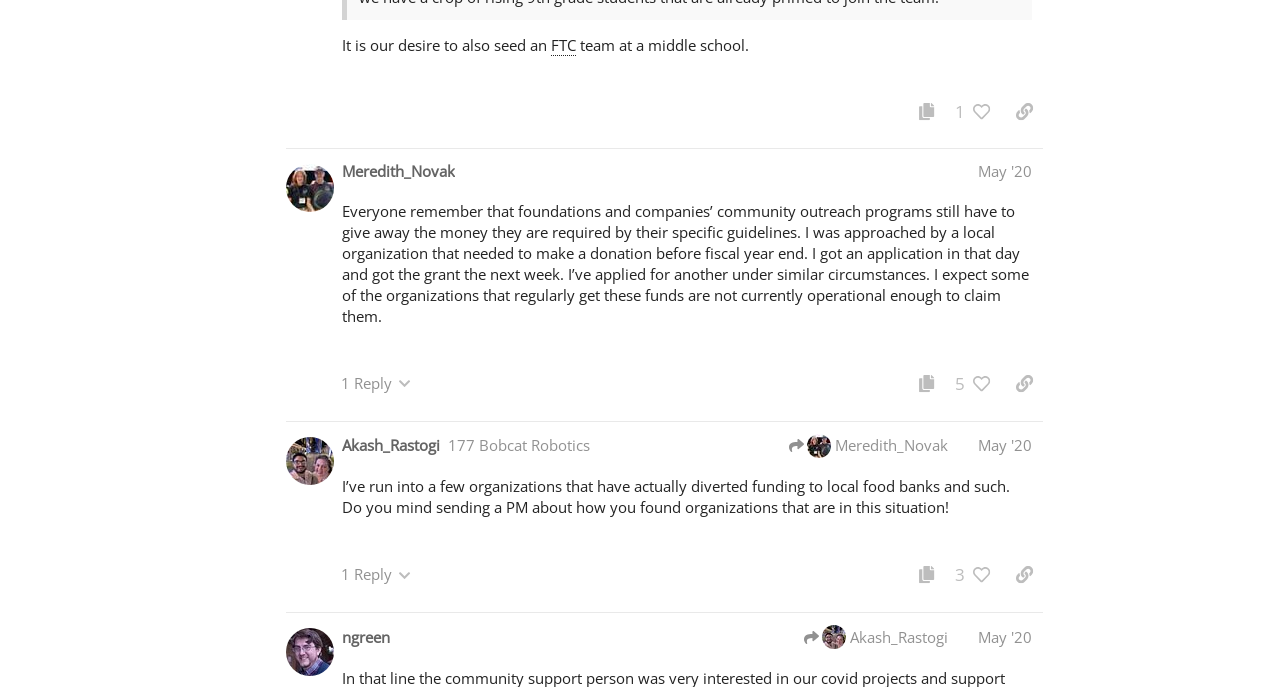Find the bounding box coordinates of the element you need to click on to perform this action: 'Read about Barsine'. The coordinates should be represented by four float values between 0 and 1, in the format [left, top, right, bottom].

None